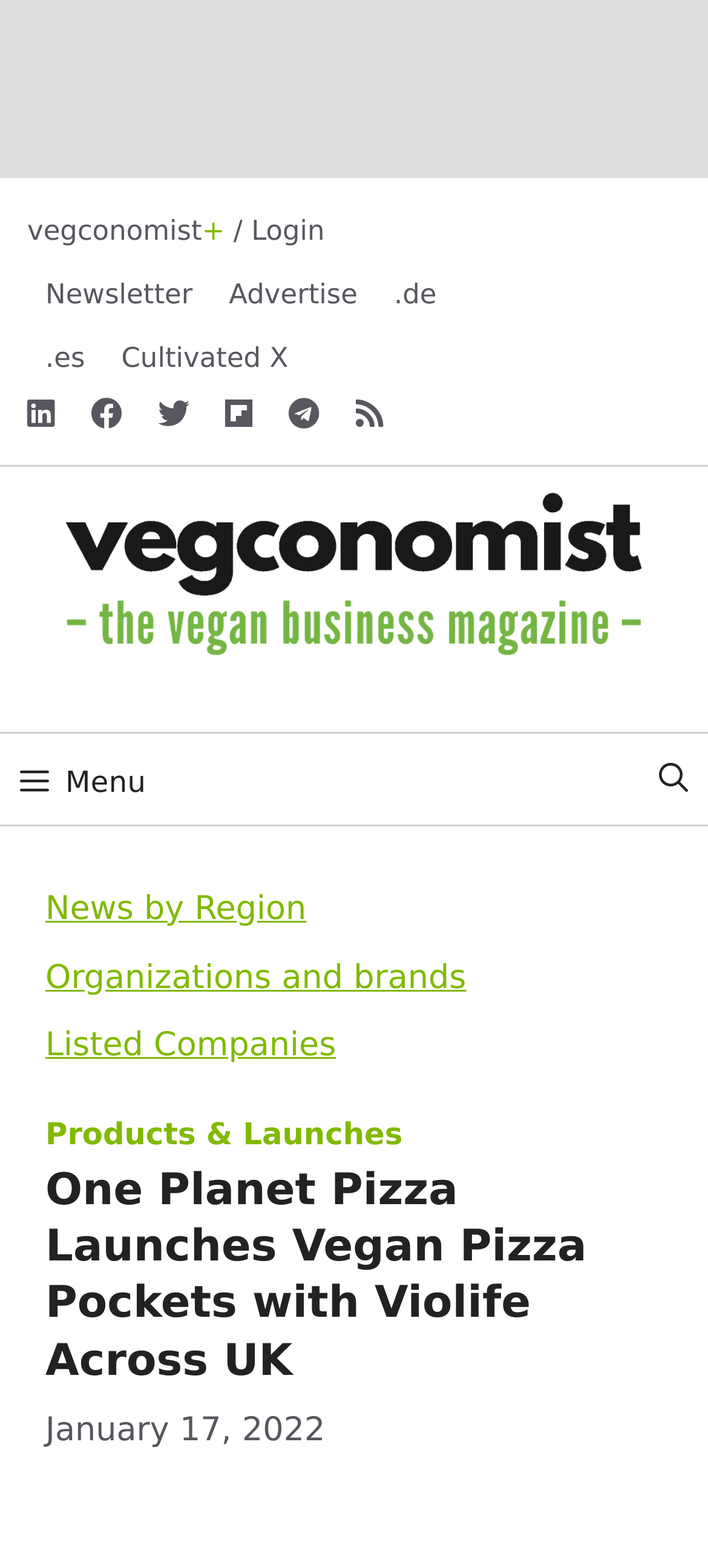Identify the bounding box coordinates of the section that should be clicked to achieve the task described: "Open the search bar".

[0.91, 0.471, 0.992, 0.522]